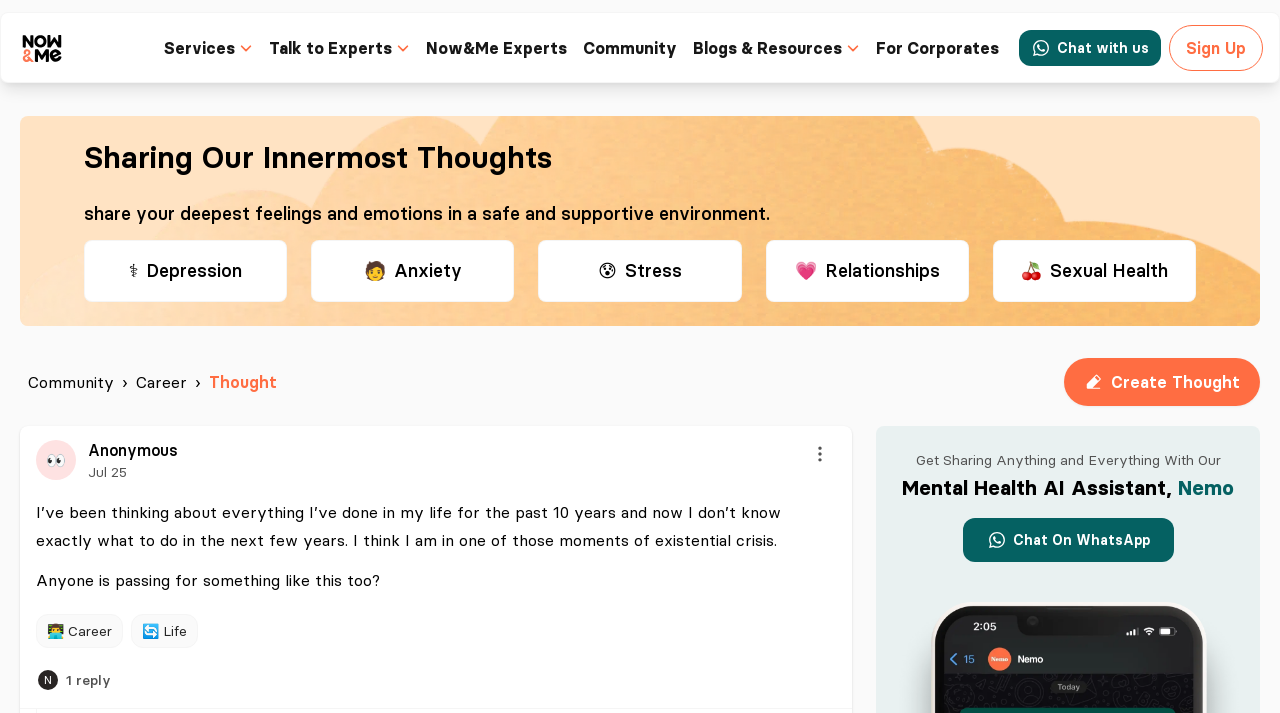Please find and report the bounding box coordinates of the element to click in order to perform the following action: "Chat with us". The coordinates should be expressed as four float numbers between 0 and 1, in the format [left, top, right, bottom].

[0.796, 0.042, 0.907, 0.092]